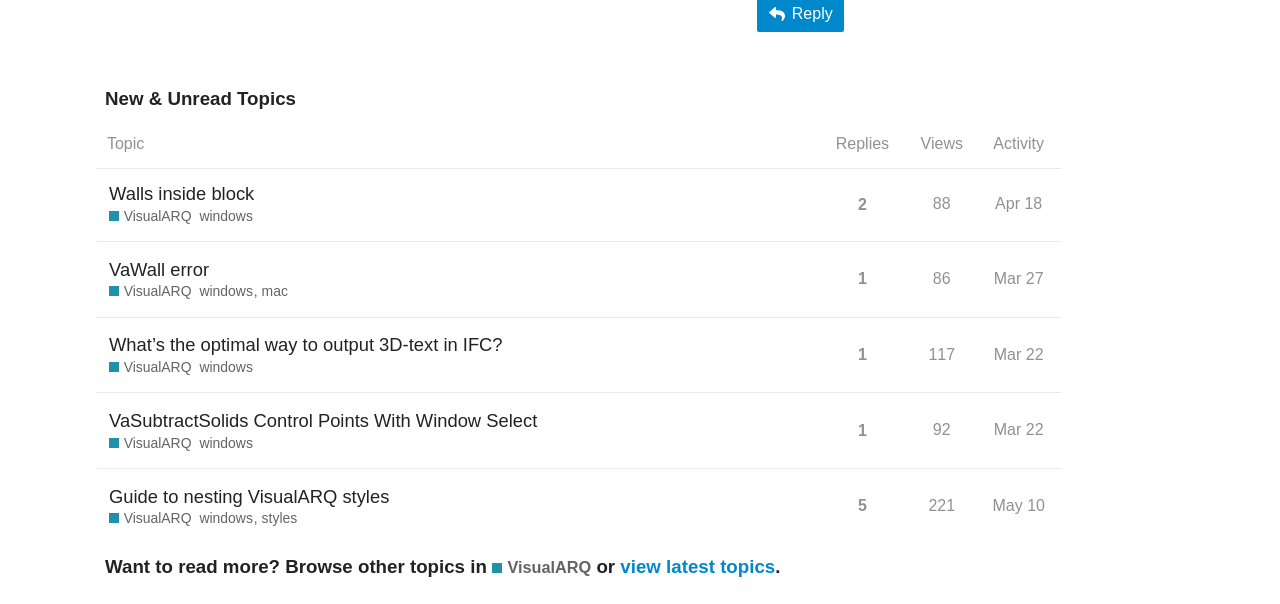Please mark the bounding box coordinates of the area that should be clicked to carry out the instruction: "Filter by 'windows' tag".

[0.156, 0.342, 0.198, 0.375]